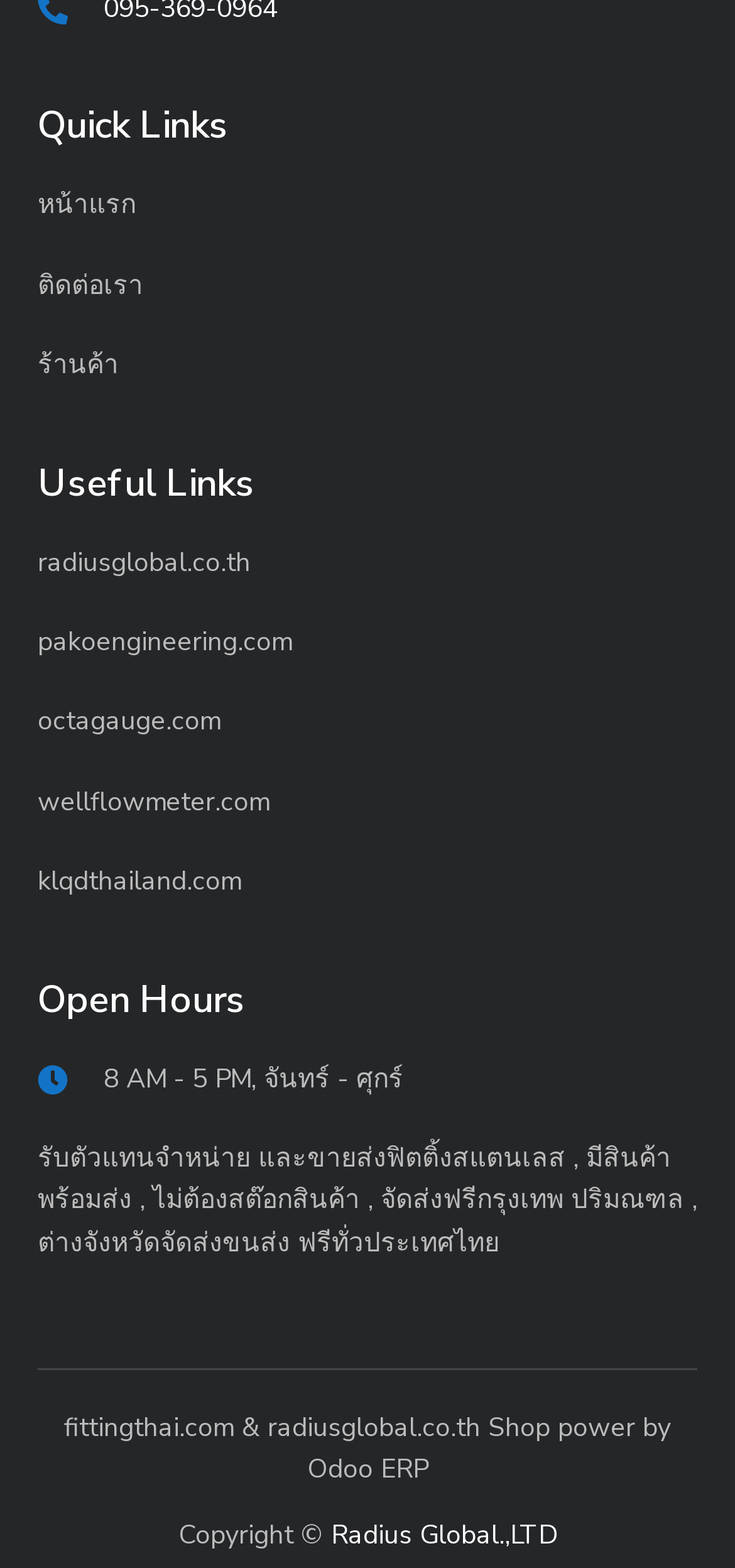Find the bounding box coordinates for the UI element whose description is: "ติดต่อเรา". The coordinates should be four float numbers between 0 and 1, in the format [left, top, right, bottom].

[0.051, 0.169, 0.949, 0.196]